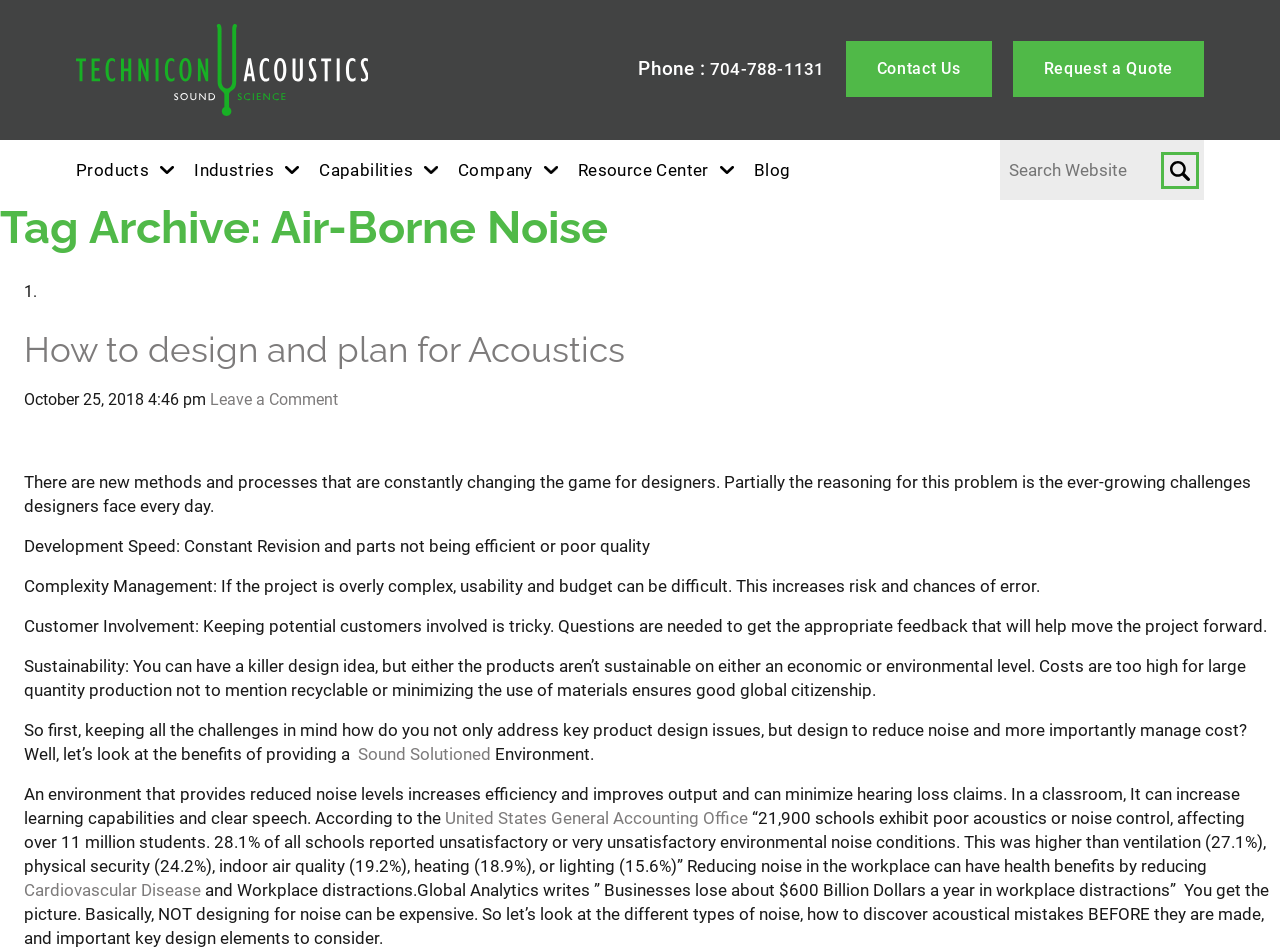Find the bounding box of the element with the following description: "Cardiovascular Disease". The coordinates must be four float numbers between 0 and 1, formatted as [left, top, right, bottom].

[0.019, 0.929, 0.157, 0.95]